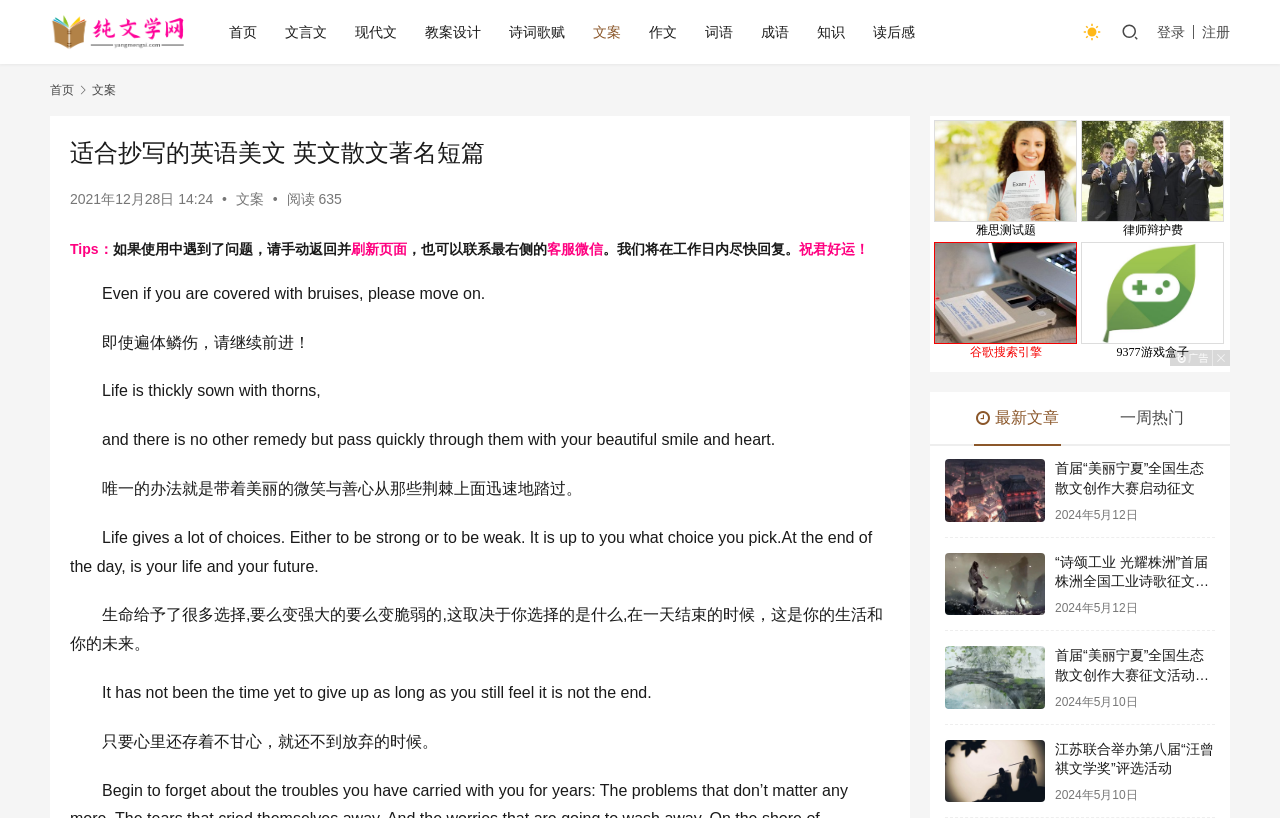Determine the bounding box coordinates of the element's region needed to click to follow the instruction: "Read the article about the first 'Beautiful Ningxia' national ecological prose creation competition". Provide these coordinates as four float numbers between 0 and 1, formatted as [left, top, right, bottom].

[0.738, 0.561, 0.816, 0.638]